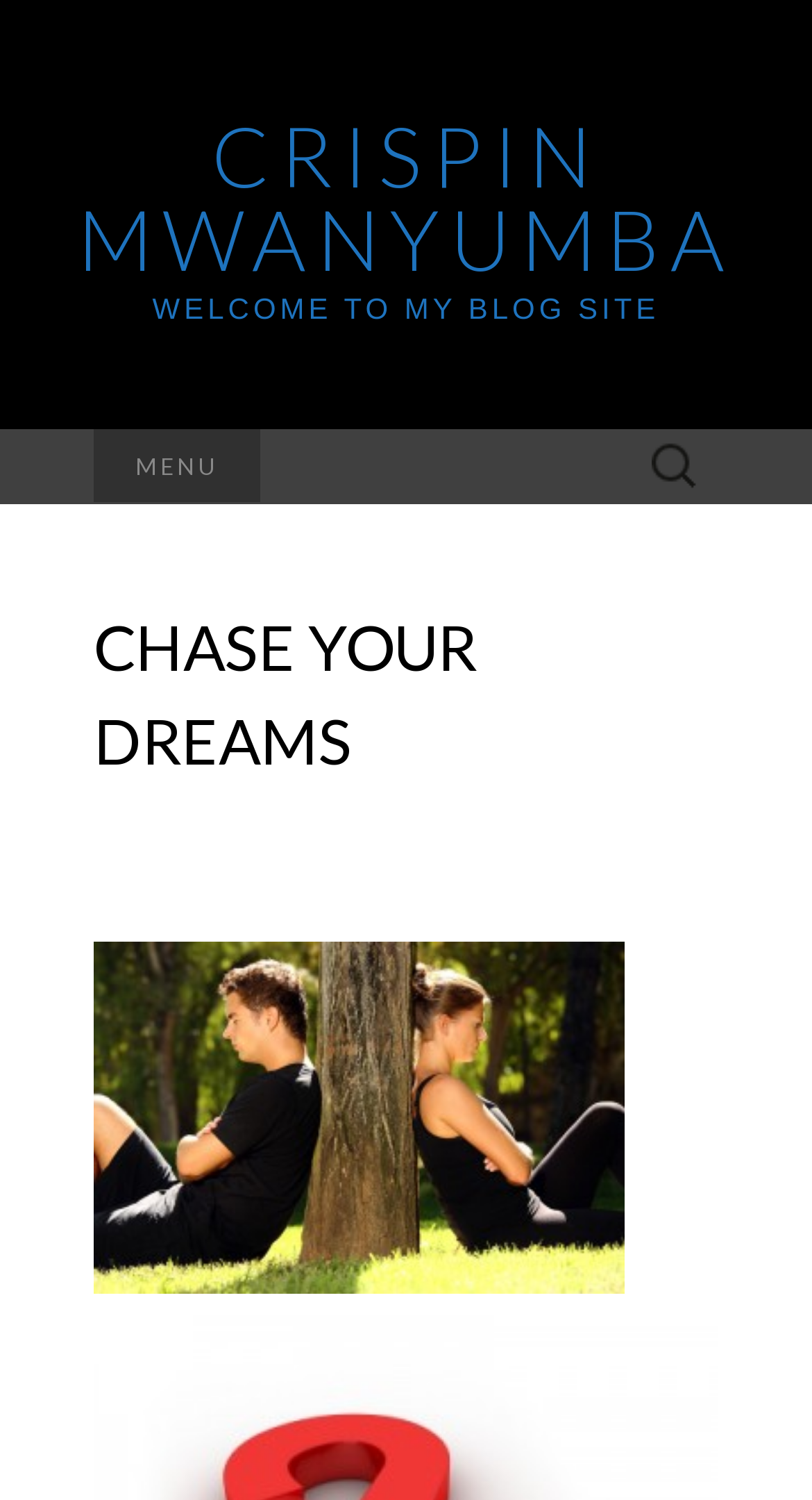Provide a thorough description of the webpage you see.

The webpage is a personal blog site belonging to Crispin Mwanyumba. At the top of the page, there is a large heading displaying the owner's name, "CRISPIN MWANYUMBA", which is also a clickable link. Below this heading, there is a smaller heading labeled "MENU" positioned to the right of the page. 

To the right of the "MENU" heading, a search bar is located, accompanied by a label "Search for:". The search bar is a prominent element on the page, taking up a significant portion of the width.

Below the search bar, there is a section with a heading "CHASE YOUR DREAMS", which is also a clickable link. This section appears to be a main content area, taking up a significant portion of the page's width. Within this section, there is a small, non-descriptive text element containing a single whitespace character, and an image labeled "right-partner-3" positioned to the right of the section.